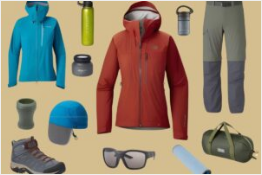What is the function of the sunglasses?
Please give a detailed and elaborate answer to the question based on the image.

The caption states that the sunglasses 'ensure protection from harmful UV rays', which reveals their function.